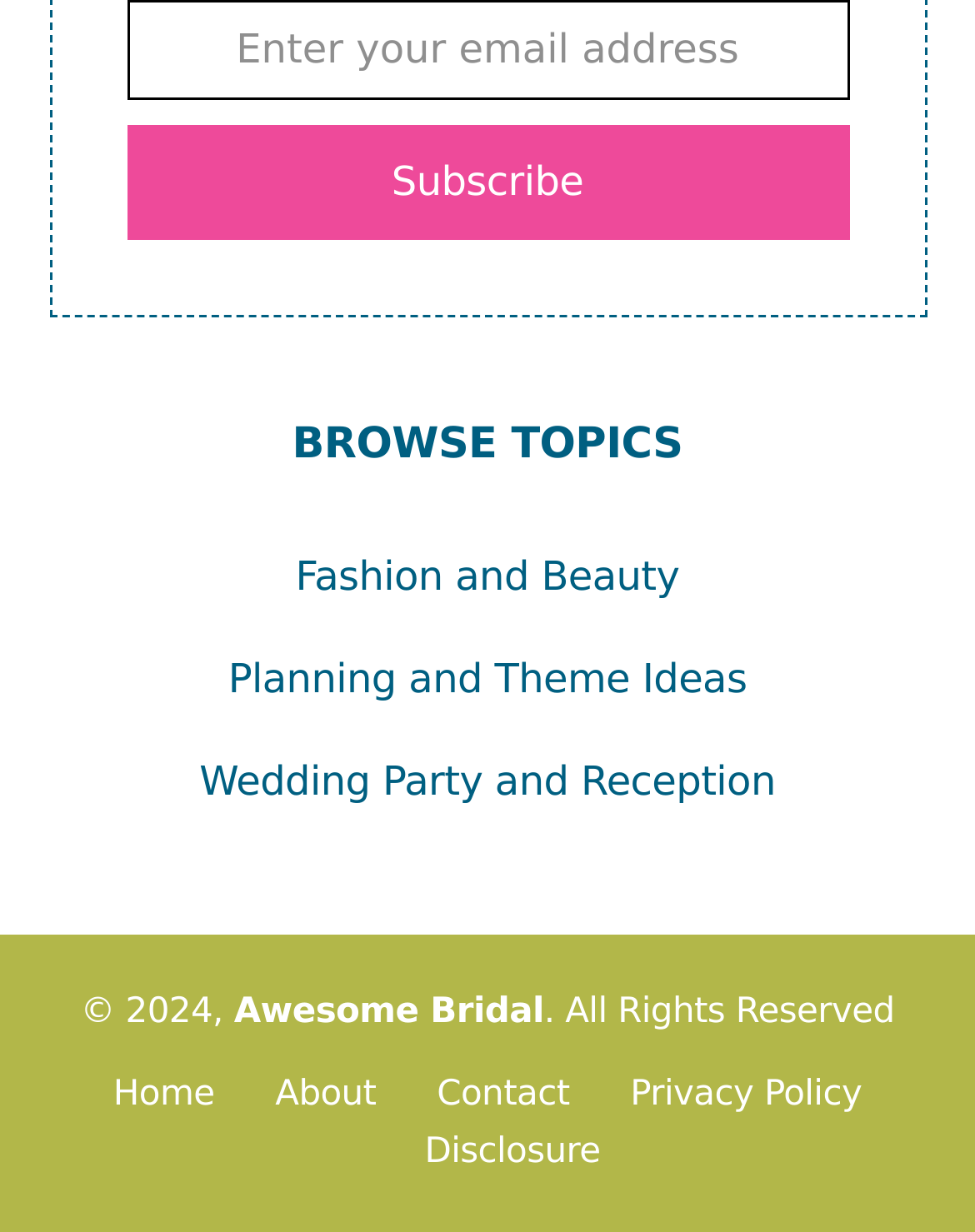What is the year of the copyright?
Please craft a detailed and exhaustive response to the question.

The copyright information at the bottom of the webpage indicates that the website's content is copyrighted in the year 2024, as stated in the text '© 2024'.